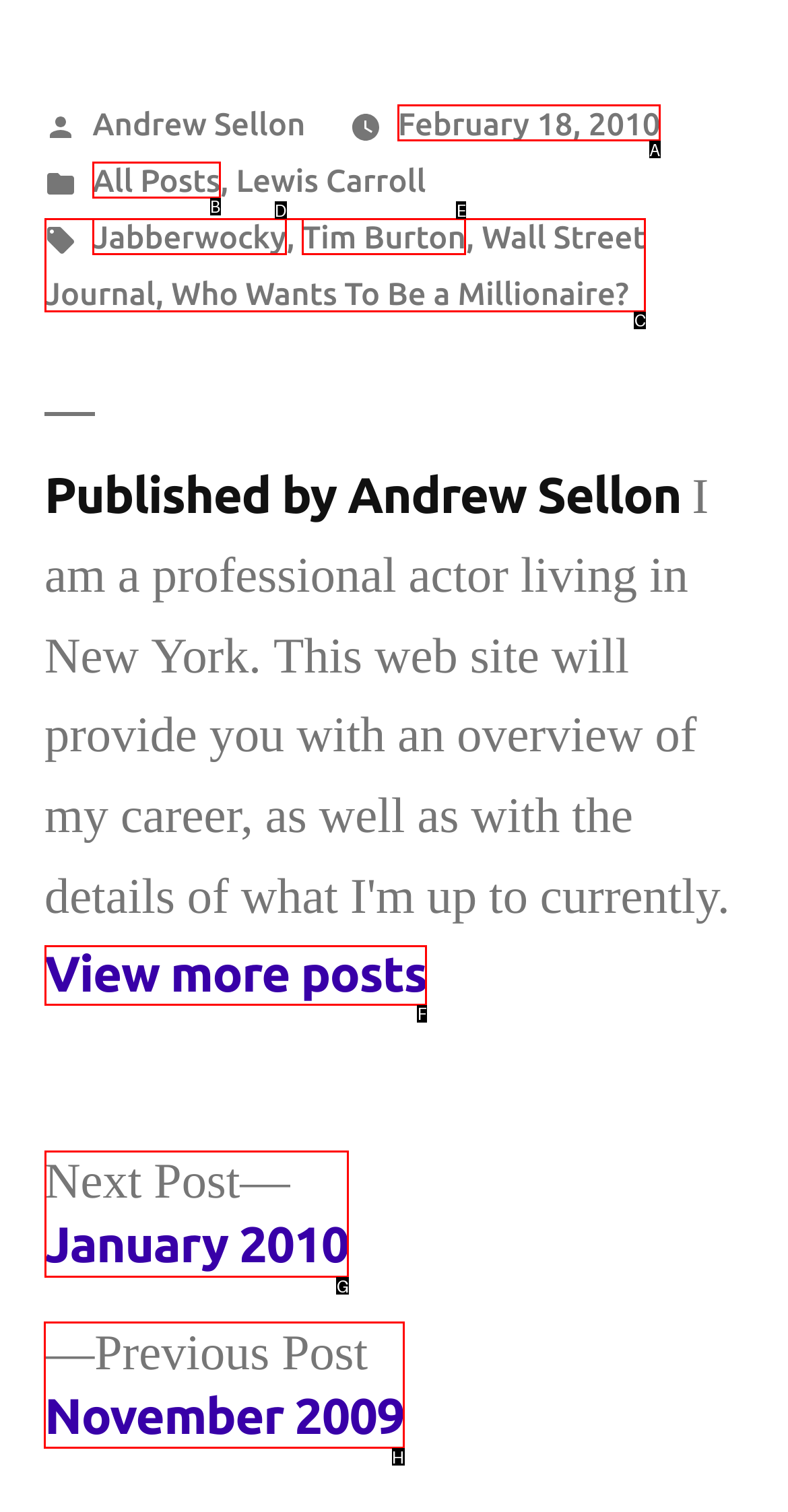Point out which UI element to click to complete this task: Read previous post
Answer with the letter corresponding to the right option from the available choices.

H